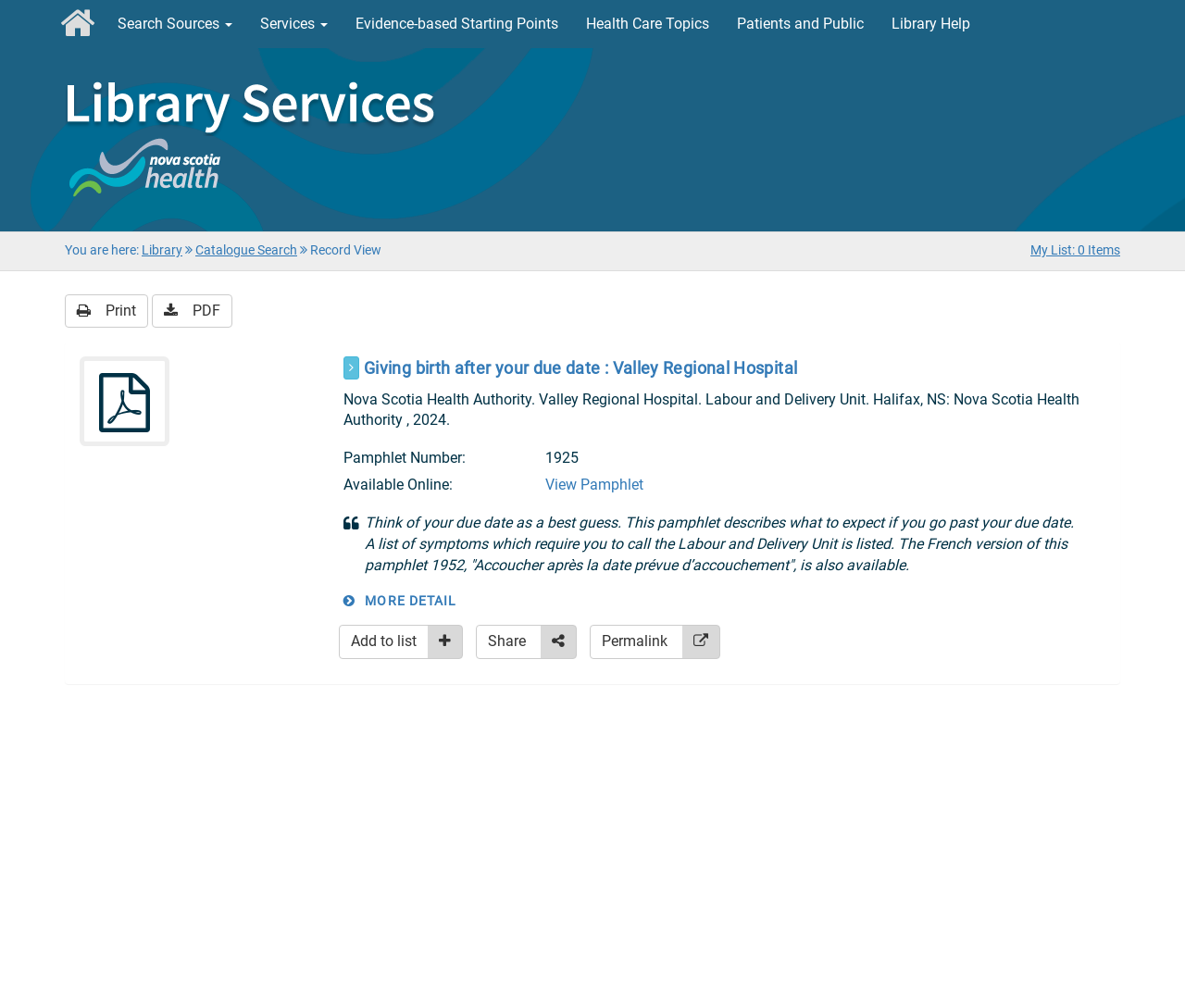Explain the webpage in detail.

The webpage is about a pamphlet titled "Giving birth after your due date : Valley Regional Hospital" from the Nova Scotia Health Authority. At the top, there are several links and buttons, including "Search Sources", "Services", and links to "Evidence-based Starting Points", "Health Care Topics", "Patients and Public", and "Library Help". 

Below these links, there is an image, followed by a breadcrumb trail indicating the current location, which is "Library" > "Catalogue Search". 

The main content of the page is a record view of the pamphlet, which includes a heading with the title, a description of the pamphlet, and a list of details such as the pamphlet number and availability online. There is also a blockquote that summarizes the content of the pamphlet, describing what to expect if you go past your due date and listing symptoms that require a call to the Labour and Delivery Unit.

On the right side of the page, there are several links and buttons, including "Print", "PDF", and "Toggle Full Record". There are also links to "My List: 0 Items" and a button to add the pamphlet to a list. Additionally, there are links to share the pamphlet, view more details, and access a permalink.